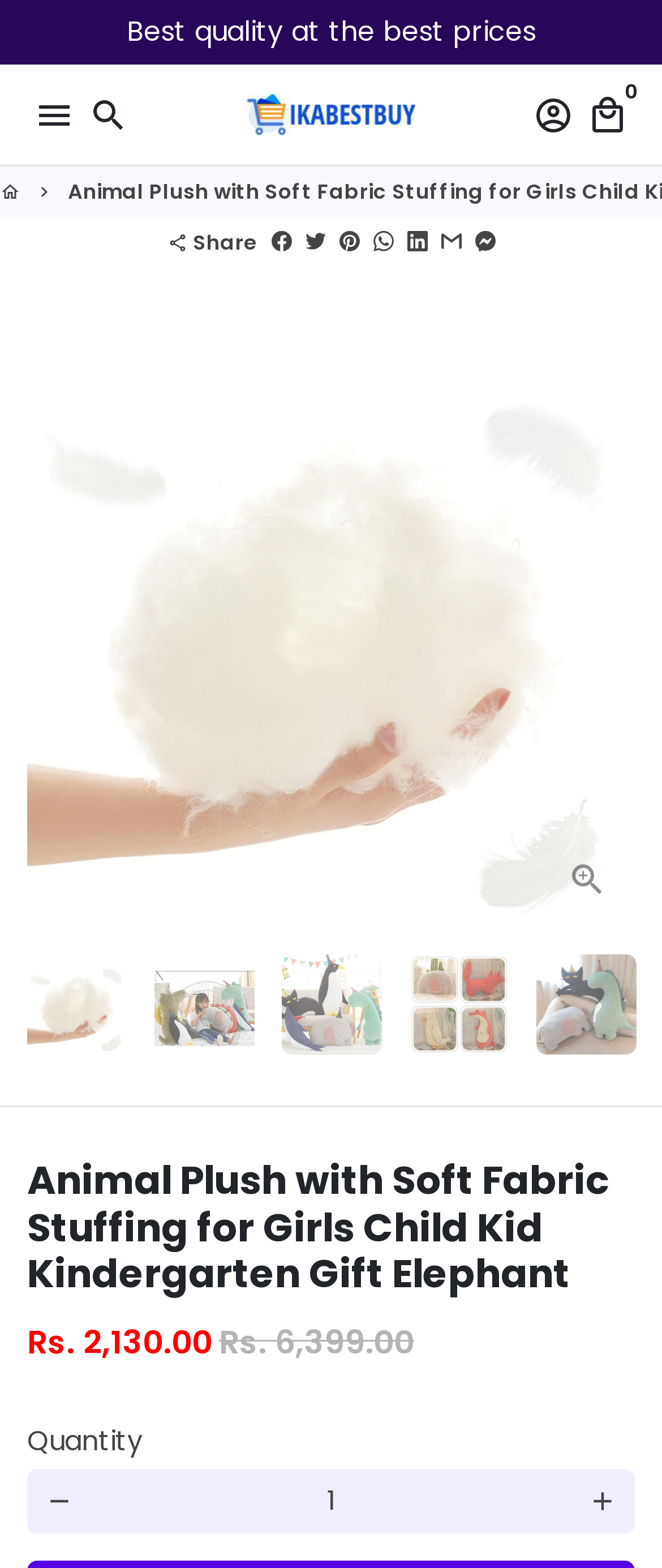What is the name of the product?
Please provide a single word or phrase as your answer based on the screenshot.

Animal Plush with Soft Fabric Stuffing